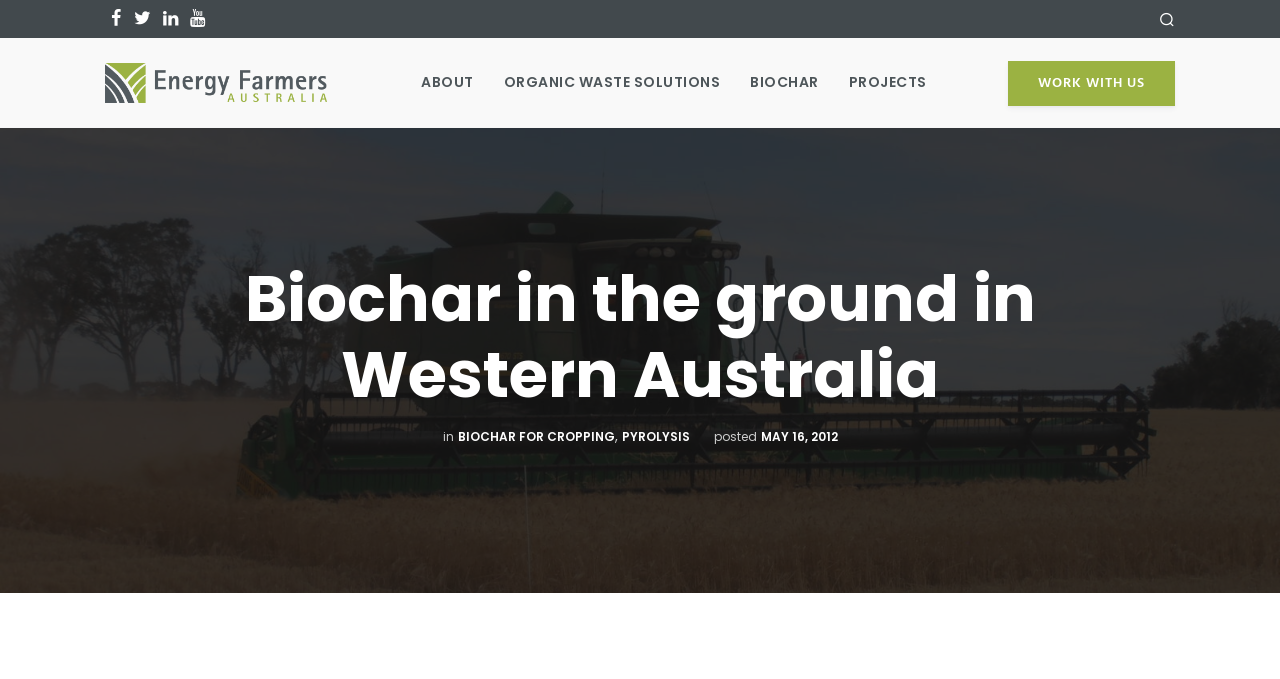Identify the bounding box coordinates of the element that should be clicked to fulfill this task: "Click the WORK WITH US link". The coordinates should be provided as four float numbers between 0 and 1, i.e., [left, top, right, bottom].

[0.788, 0.089, 0.918, 0.155]